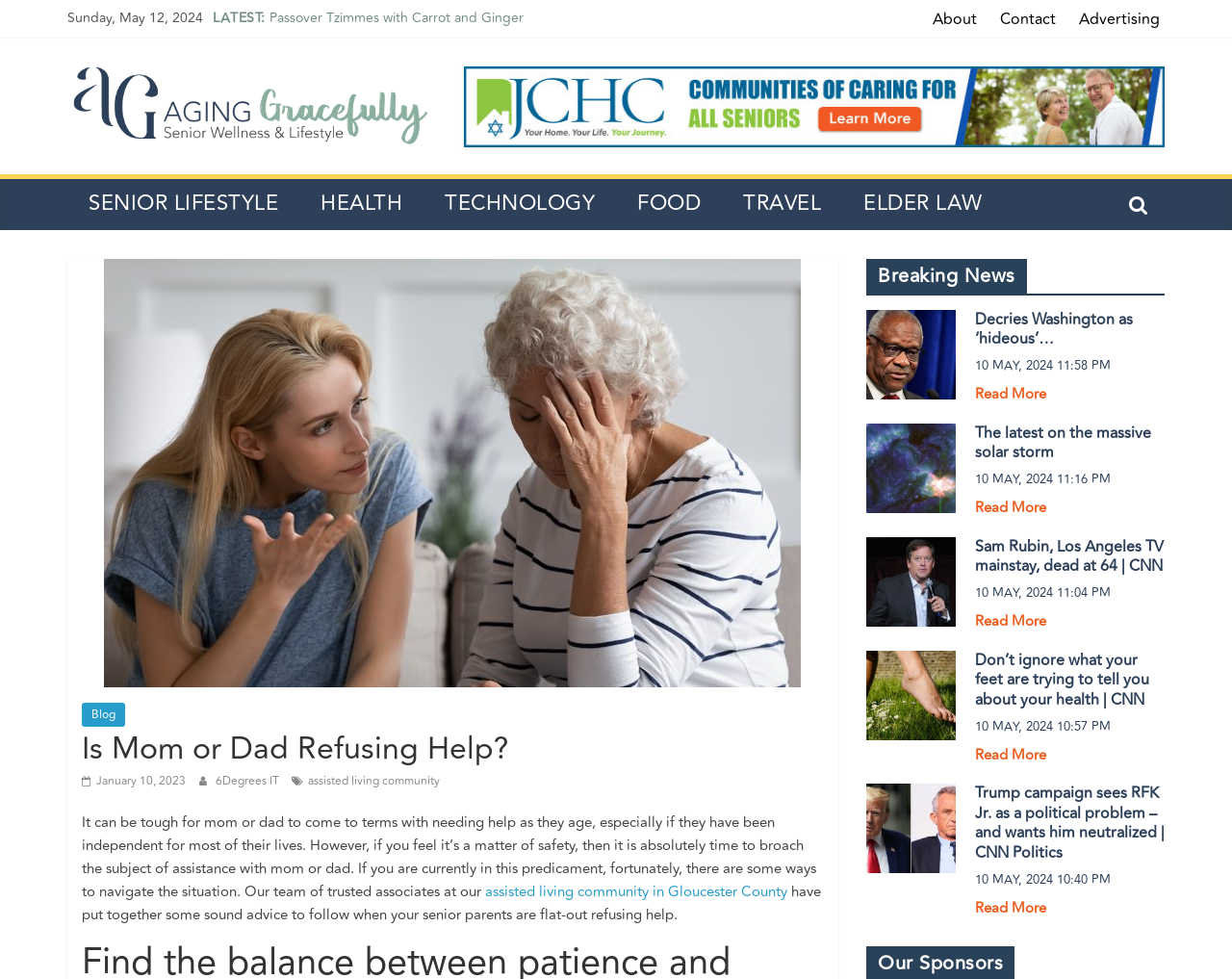Find the UI element described as: "January 10, 2023" and predict its bounding box coordinates. Ensure the coordinates are four float numbers between 0 and 1, [left, top, right, bottom].

[0.066, 0.788, 0.151, 0.807]